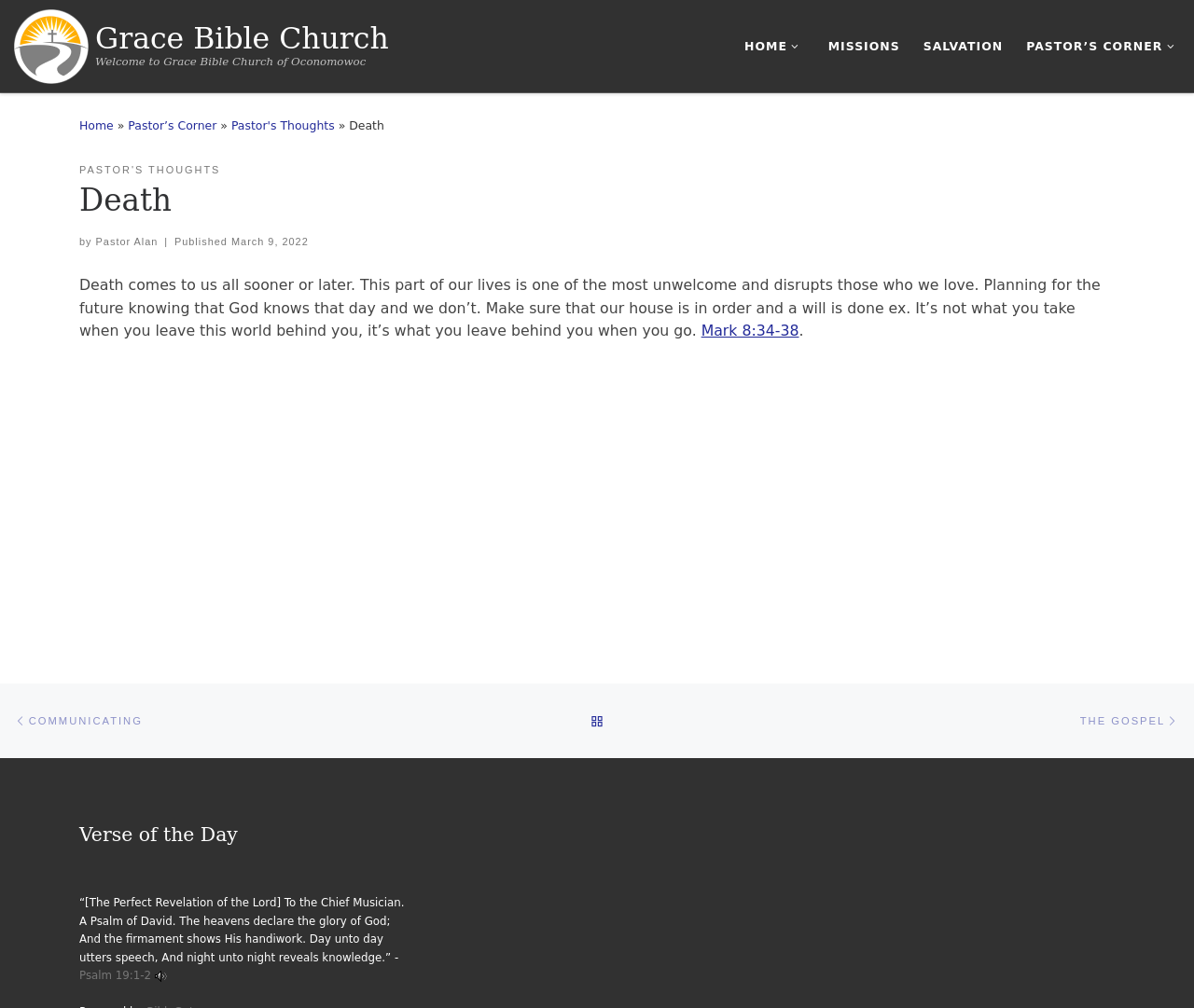Mark the bounding box of the element that matches the following description: "Pastor's Thoughts".

[0.194, 0.118, 0.28, 0.131]